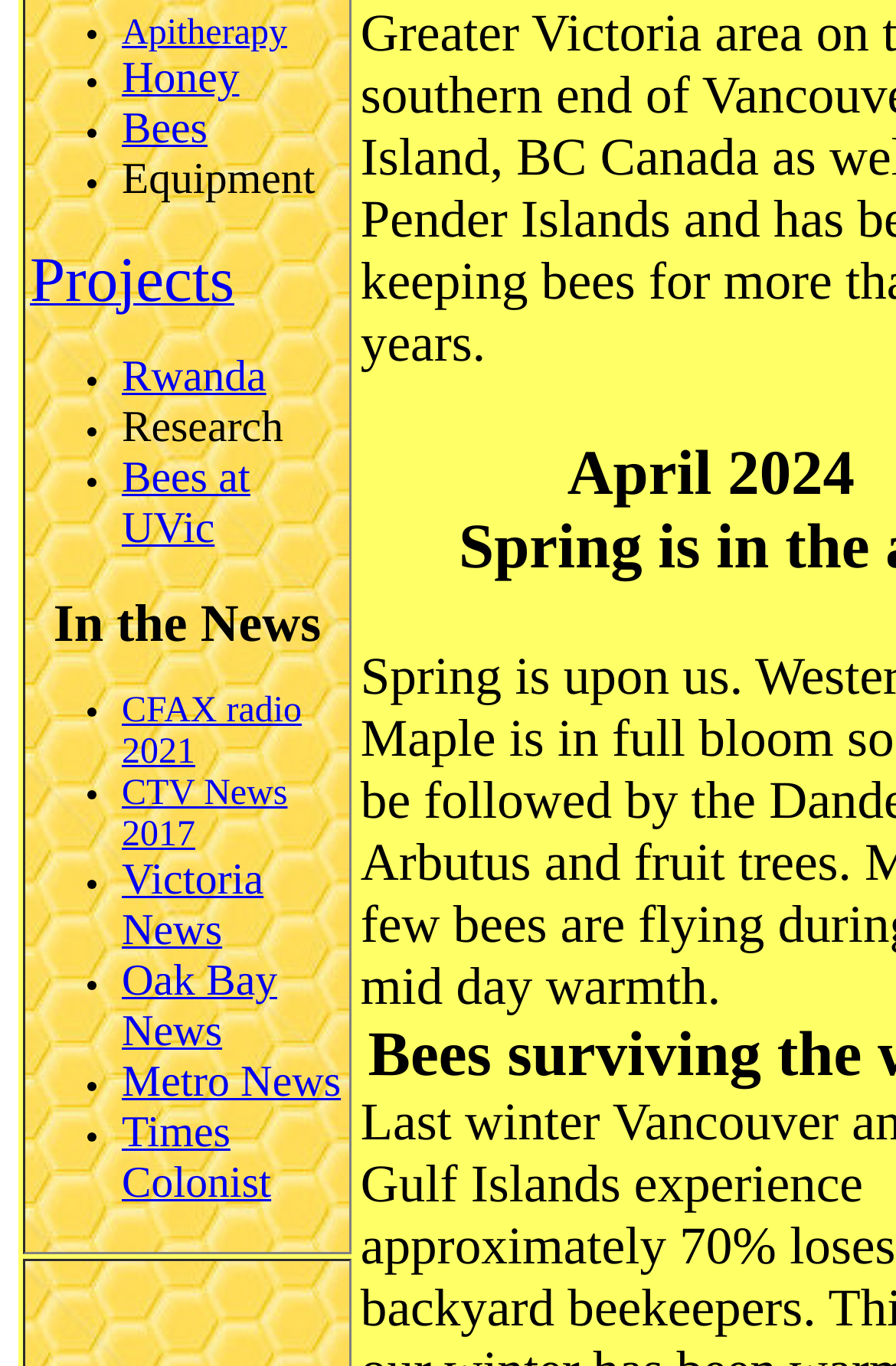Respond to the question below with a single word or phrase:
How many links are there in the webpage?

14